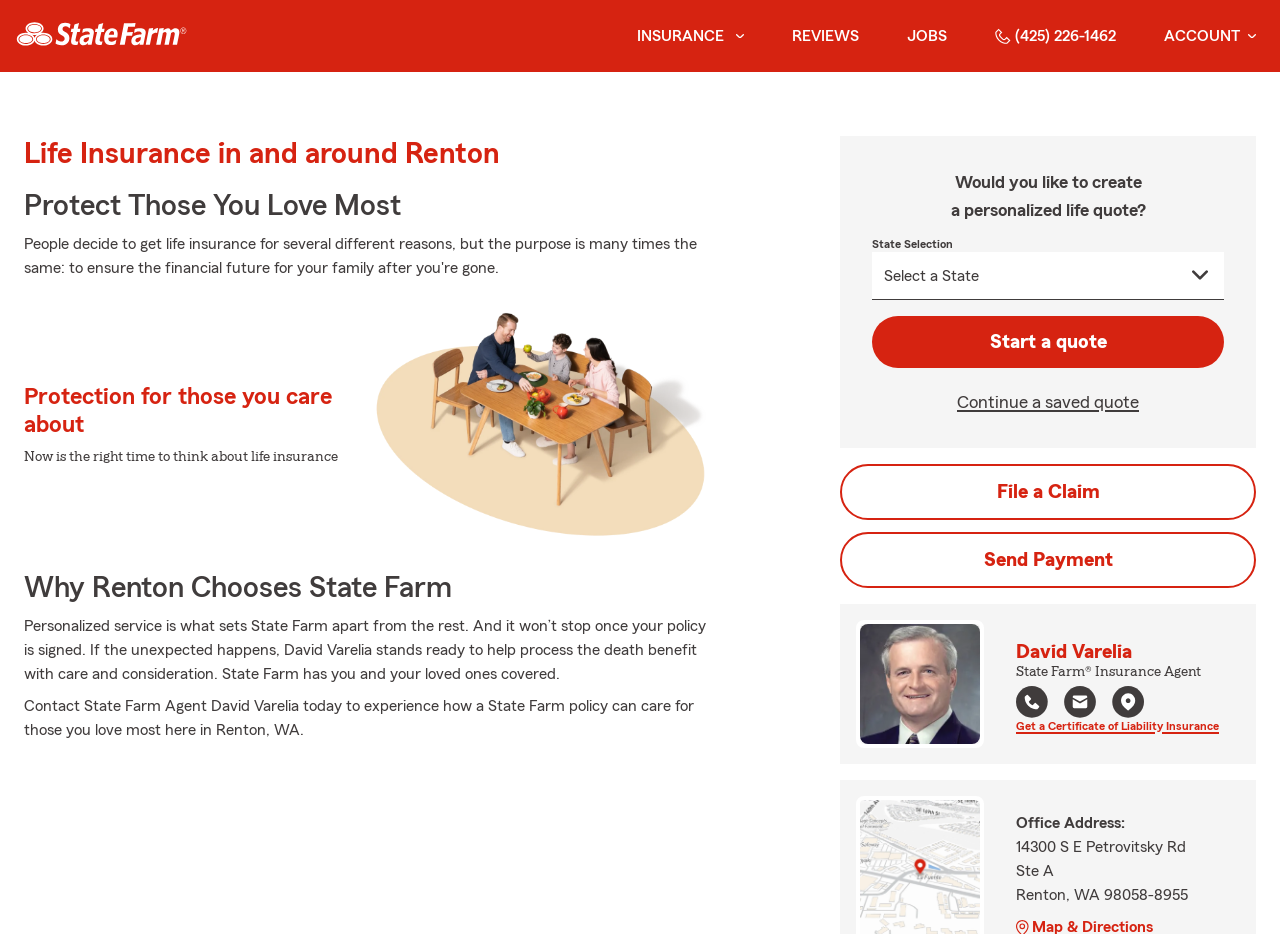Return the bounding box coordinates of the UI element that corresponds to this description: "South Coast". The coordinates must be given as four float numbers in the range of 0 and 1, [left, top, right, bottom].

None